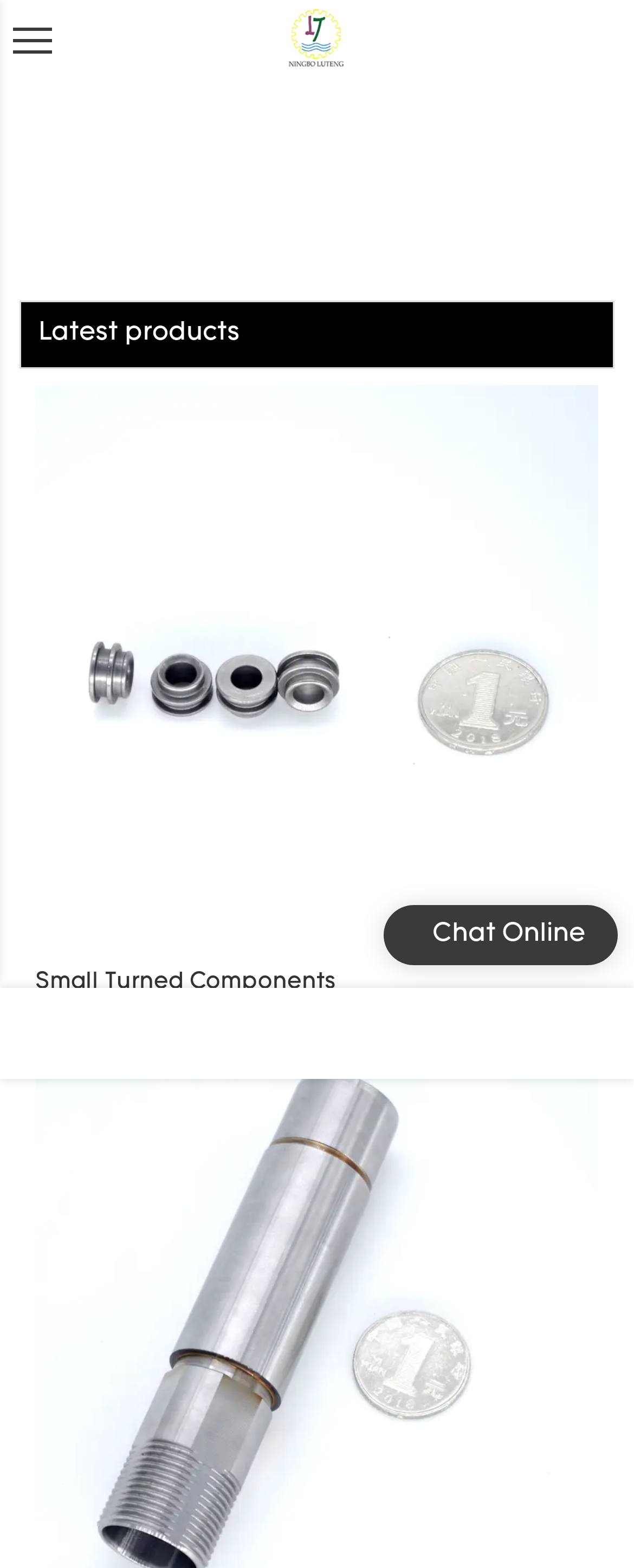What is the purpose of the 'Chat Online' button?
Give a thorough and detailed response to the question.

The 'Chat Online' button is located at the bottom of the webpage, suggesting that it is a way for customers to initiate a conversation with the company, likely to inquire about their products or services.